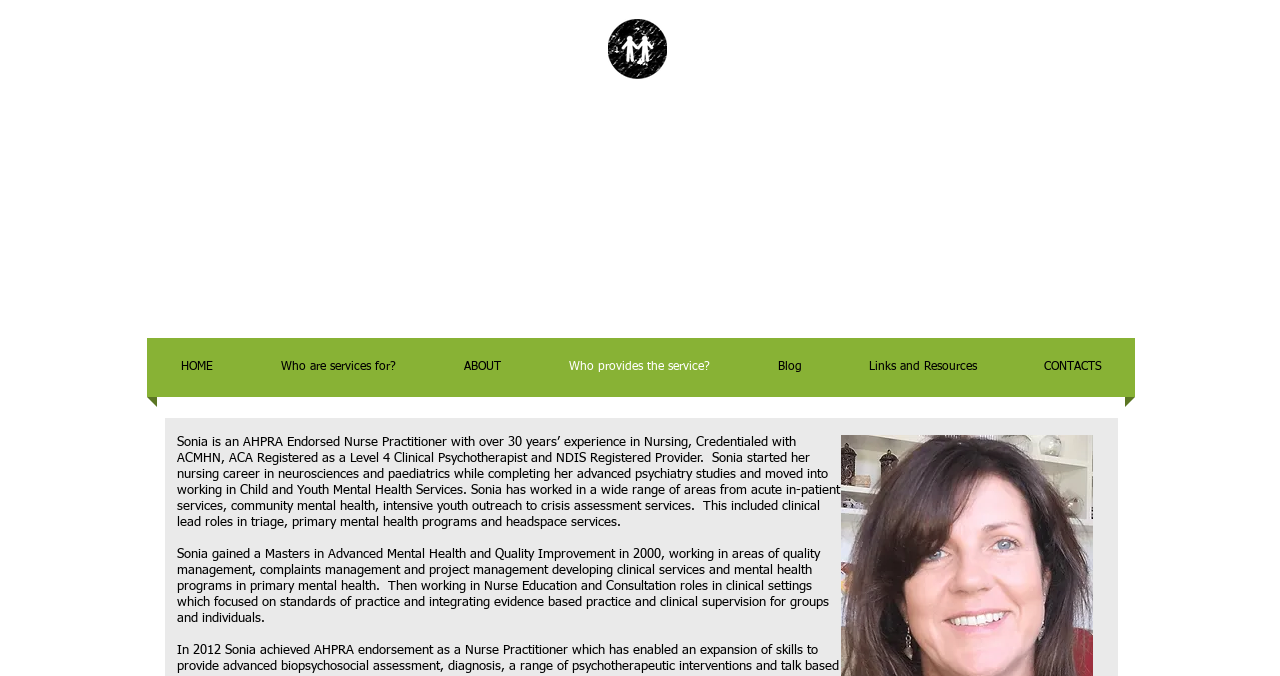Analyze the image and give a detailed response to the question:
How many years of experience does Sonia have in Nursing?

According to the webpage, Sonia has over 30 years of experience in Nursing, which is mentioned in the text describing her qualifications and experience.